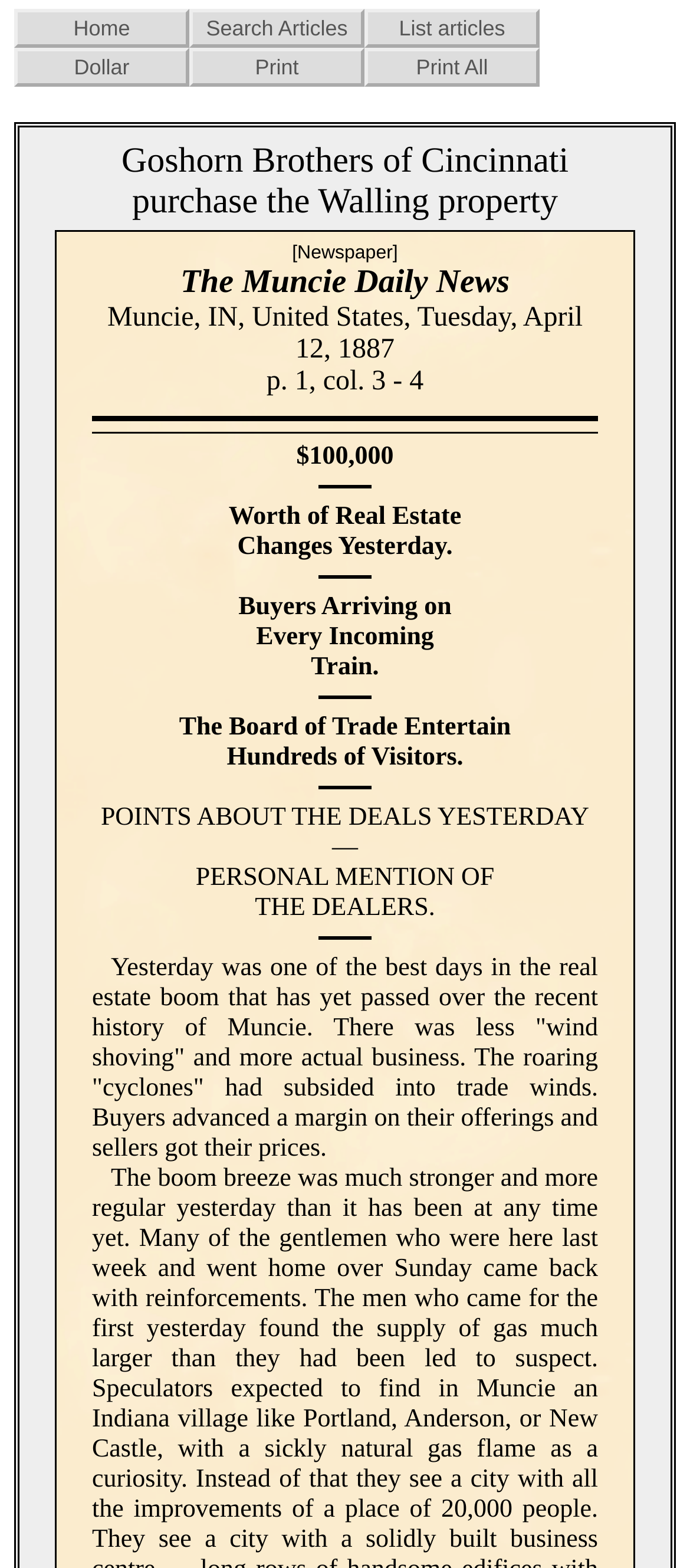Answer the question in one word or a short phrase:
What is the city where the newspaper is published?

Muncie